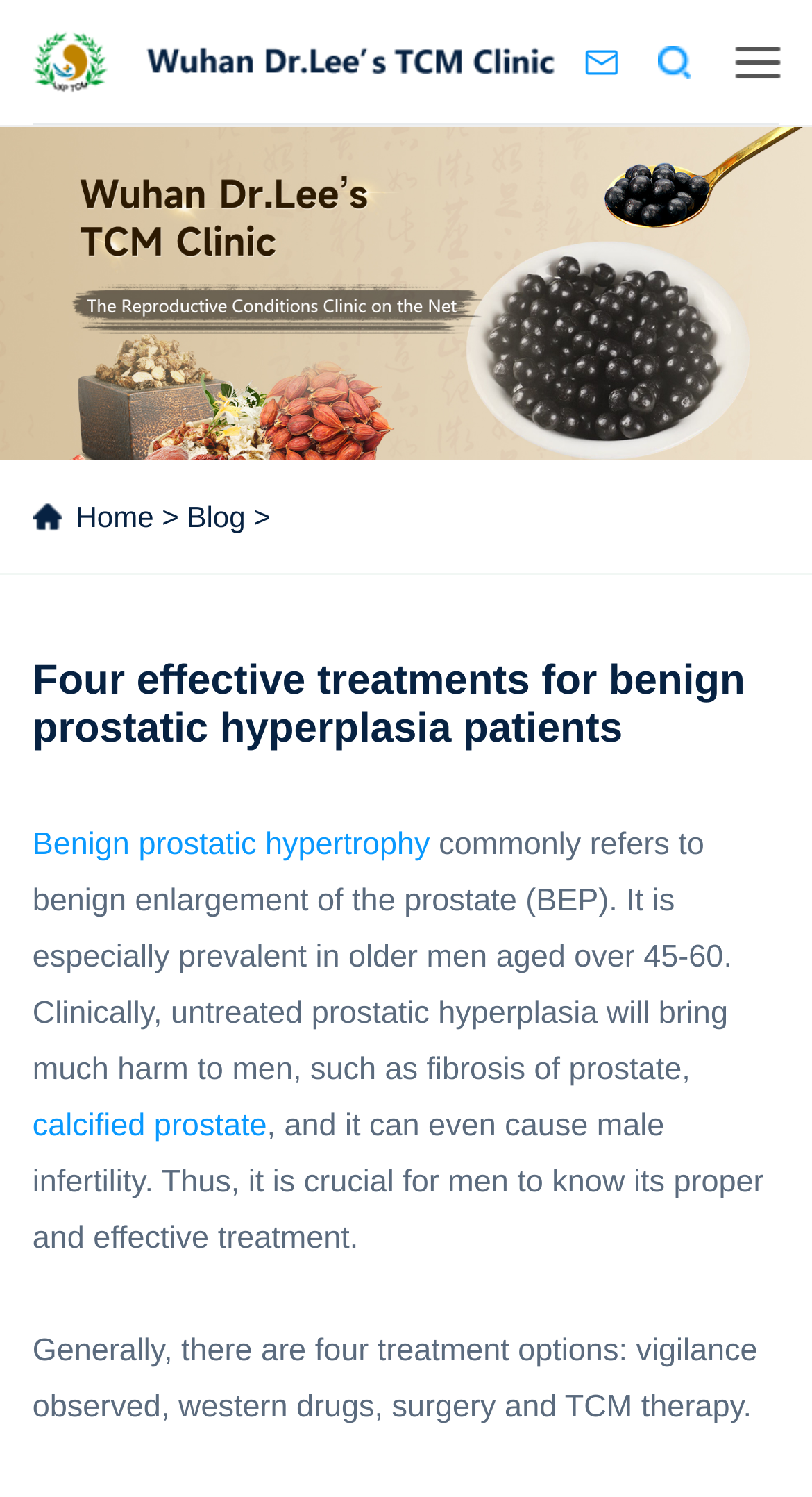Given the element description "parent_node: Contact us", identify the bounding box of the corresponding UI element.

[0.04, 0.013, 0.704, 0.069]